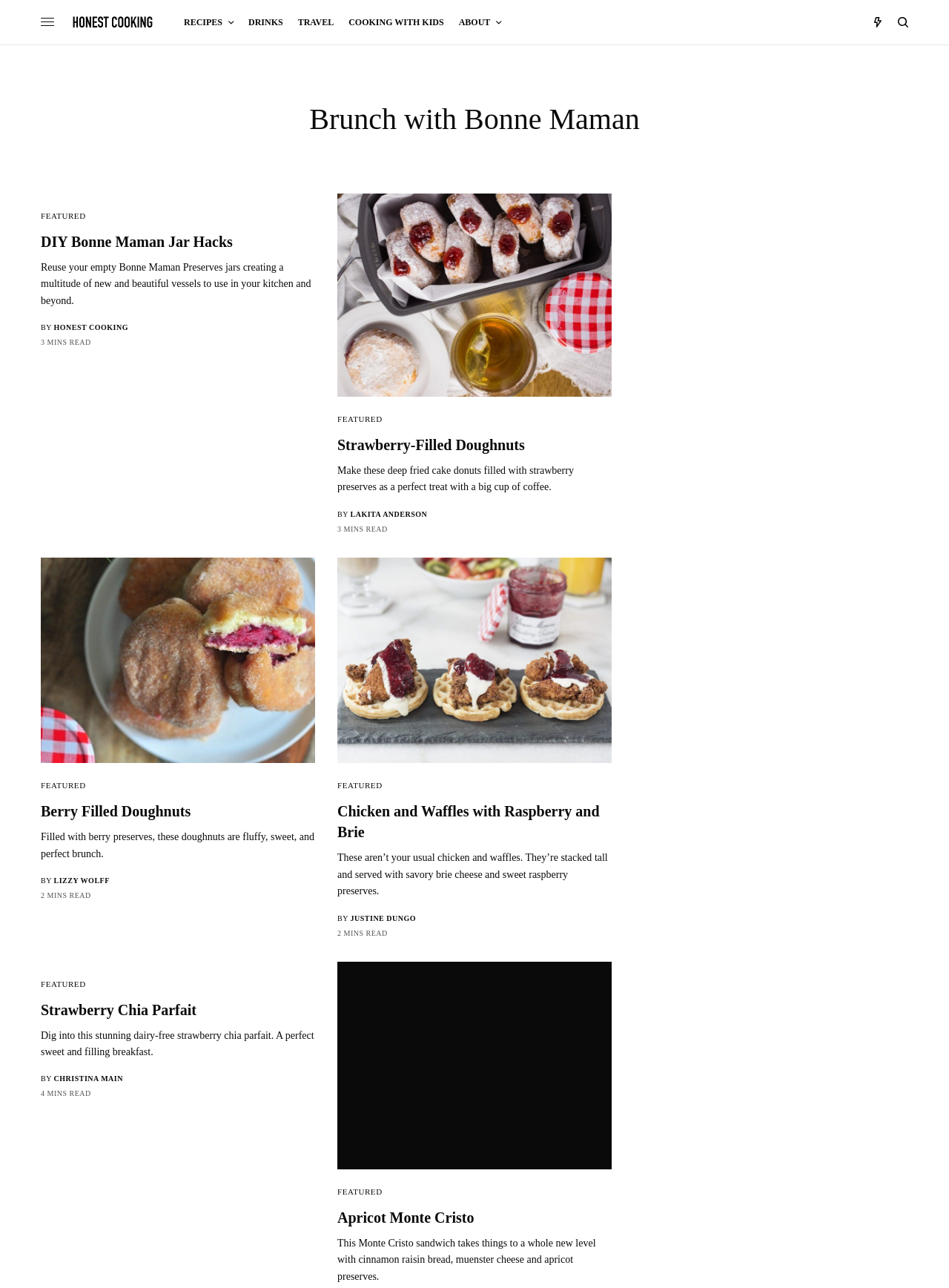Please specify the bounding box coordinates of the clickable region to carry out the following instruction: "Explore the 'Chicken and Waffles with Raspberry and Brie' recipe". The coordinates should be four float numbers between 0 and 1, in the format [left, top, right, bottom].

[0.355, 0.622, 0.645, 0.654]